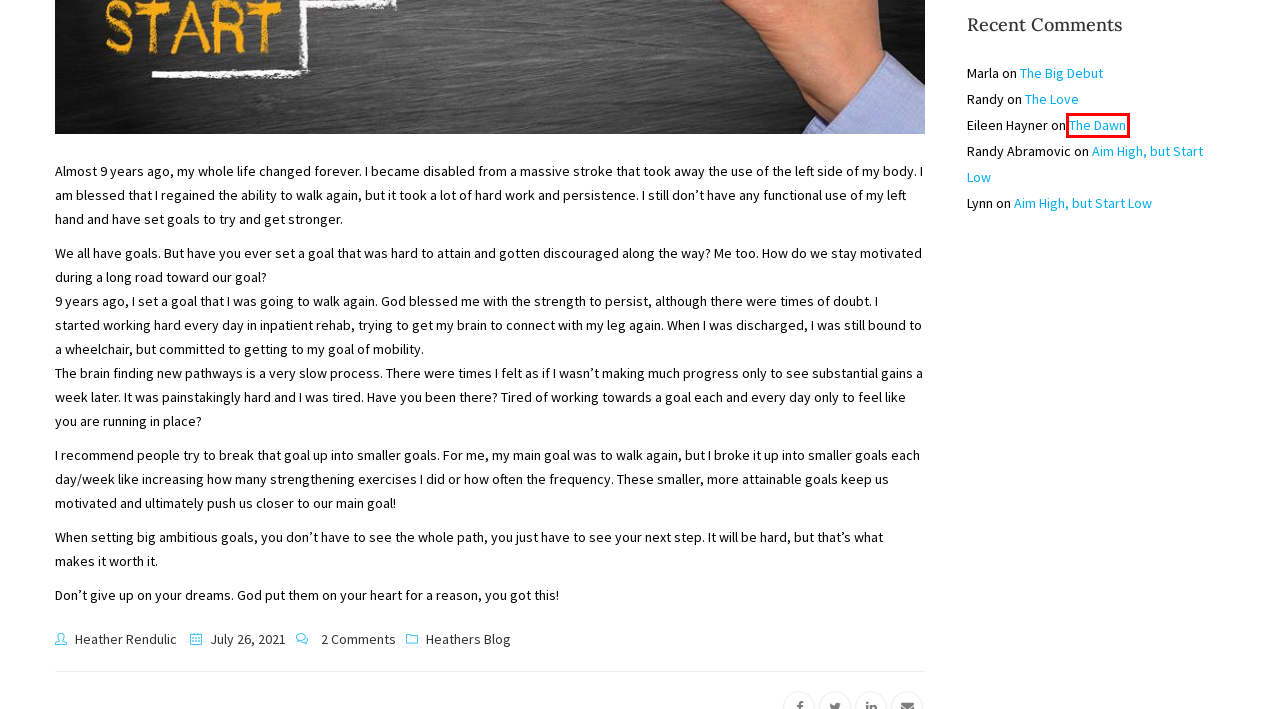You have a screenshot of a webpage with a red rectangle bounding box around a UI element. Choose the best description that matches the new page after clicking the element within the bounding box. The candidate descriptions are:
A. The Big Debut – Heather Head Strong
B. Heather Rendulic – Heather Head Strong
C. The Love – Heather Head Strong
D. Get In Touch – Heather Head Strong
E. Heather Head Strong – Helping You Face Life’s Challenges Head On
F. Heathers Blog – Heather Head Strong
G. The Dawn – Heather Head Strong
H. What is Cavernous Angioma? – Heather Head Strong

G